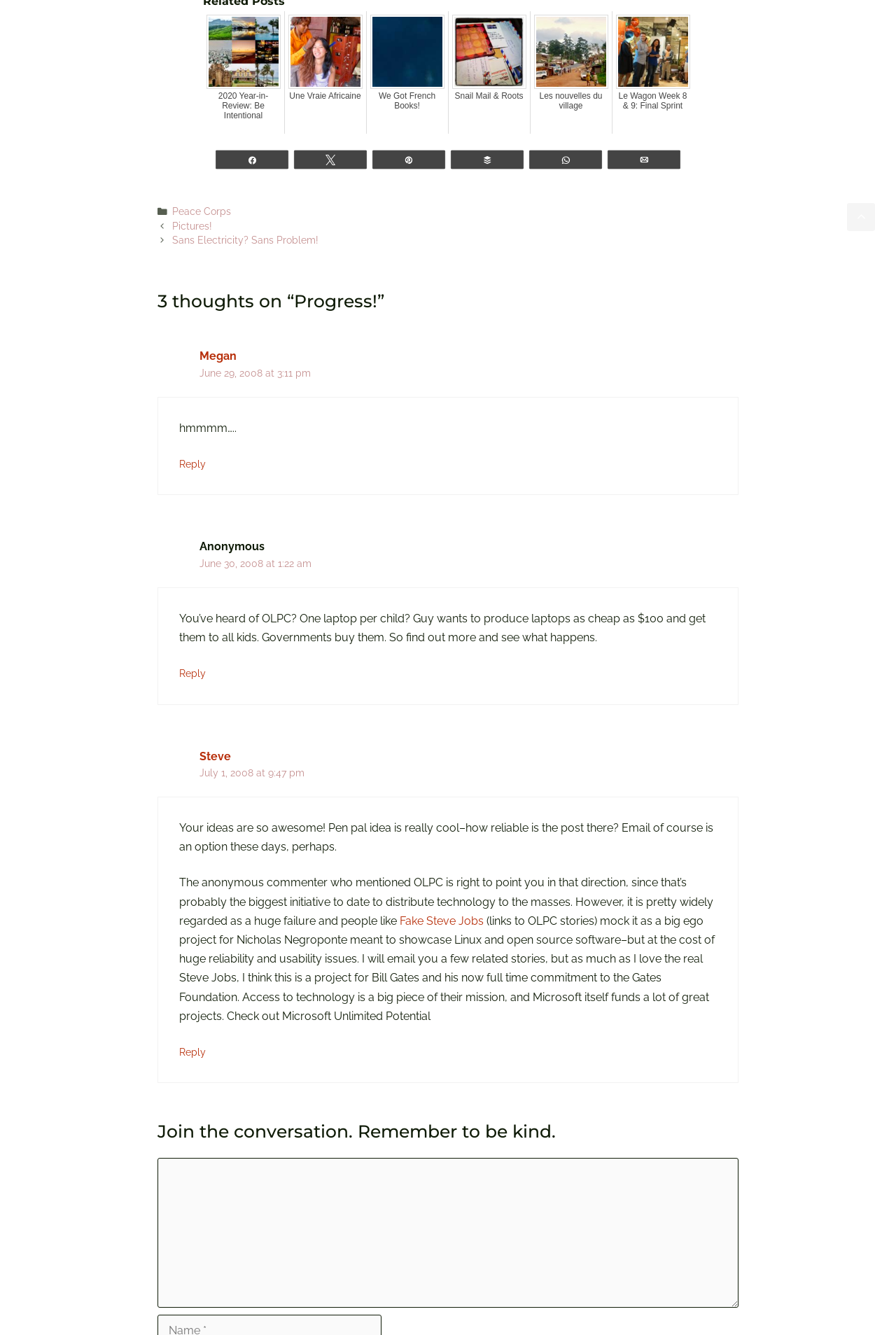Please provide a short answer using a single word or phrase for the question:
What is the title of the first article?

Progress!